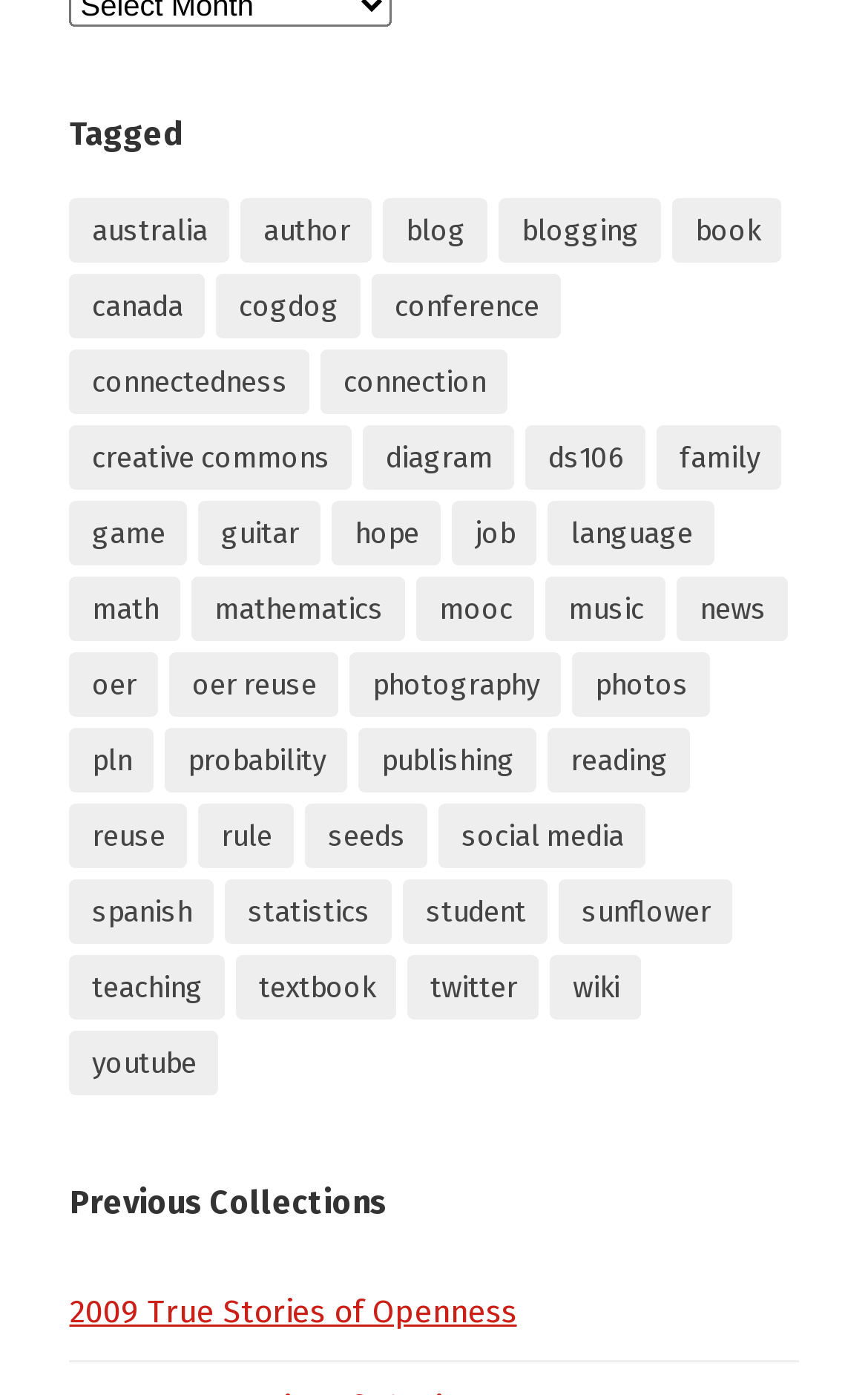Identify the bounding box coordinates of the clickable region necessary to fulfill the following instruction: "View the 'cogdog' collection". The bounding box coordinates should be four float numbers between 0 and 1, i.e., [left, top, right, bottom].

[0.249, 0.197, 0.416, 0.243]